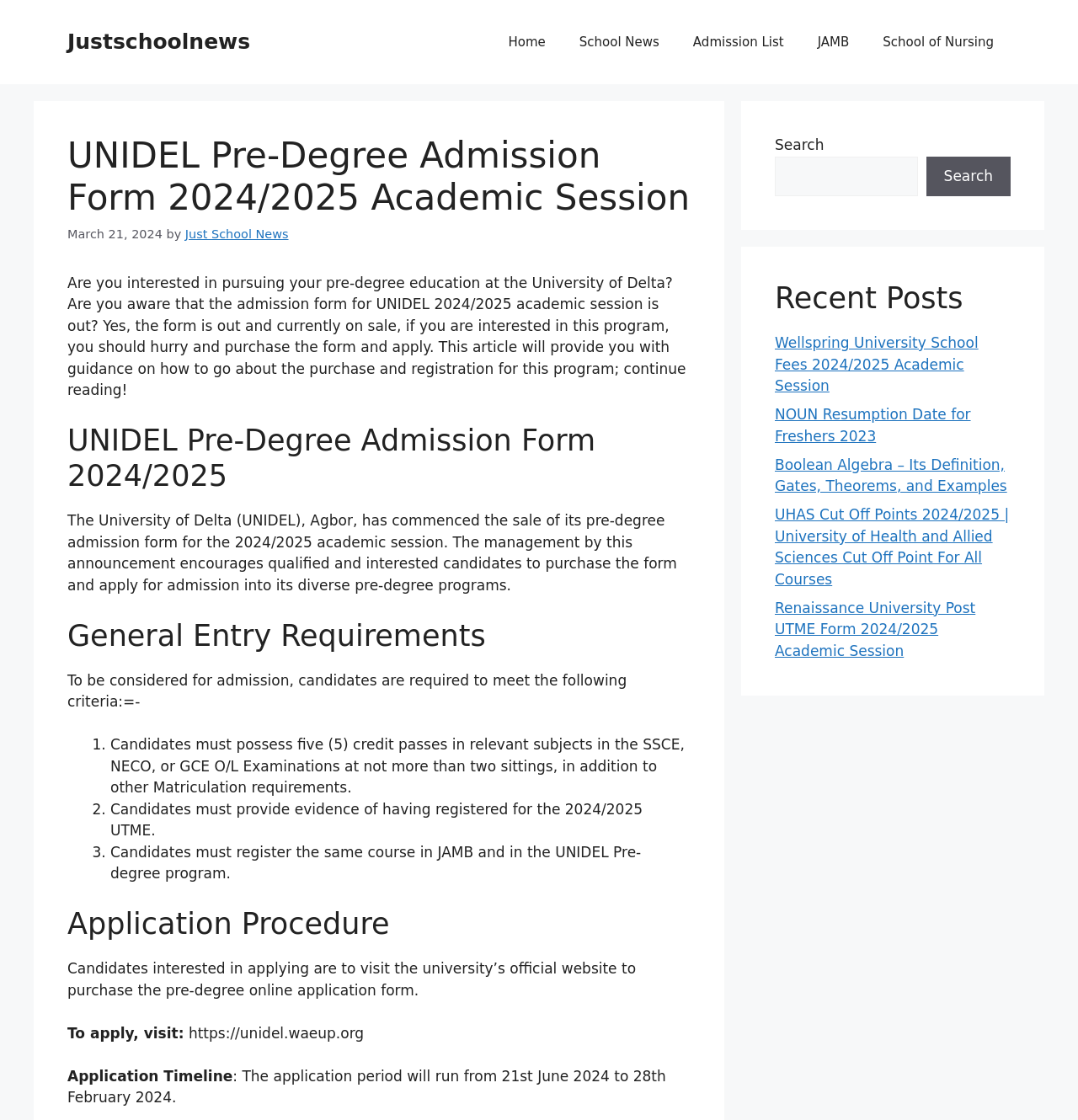What is the name of the website providing this information?
Relying on the image, give a concise answer in one word or a brief phrase.

Justschoolnews